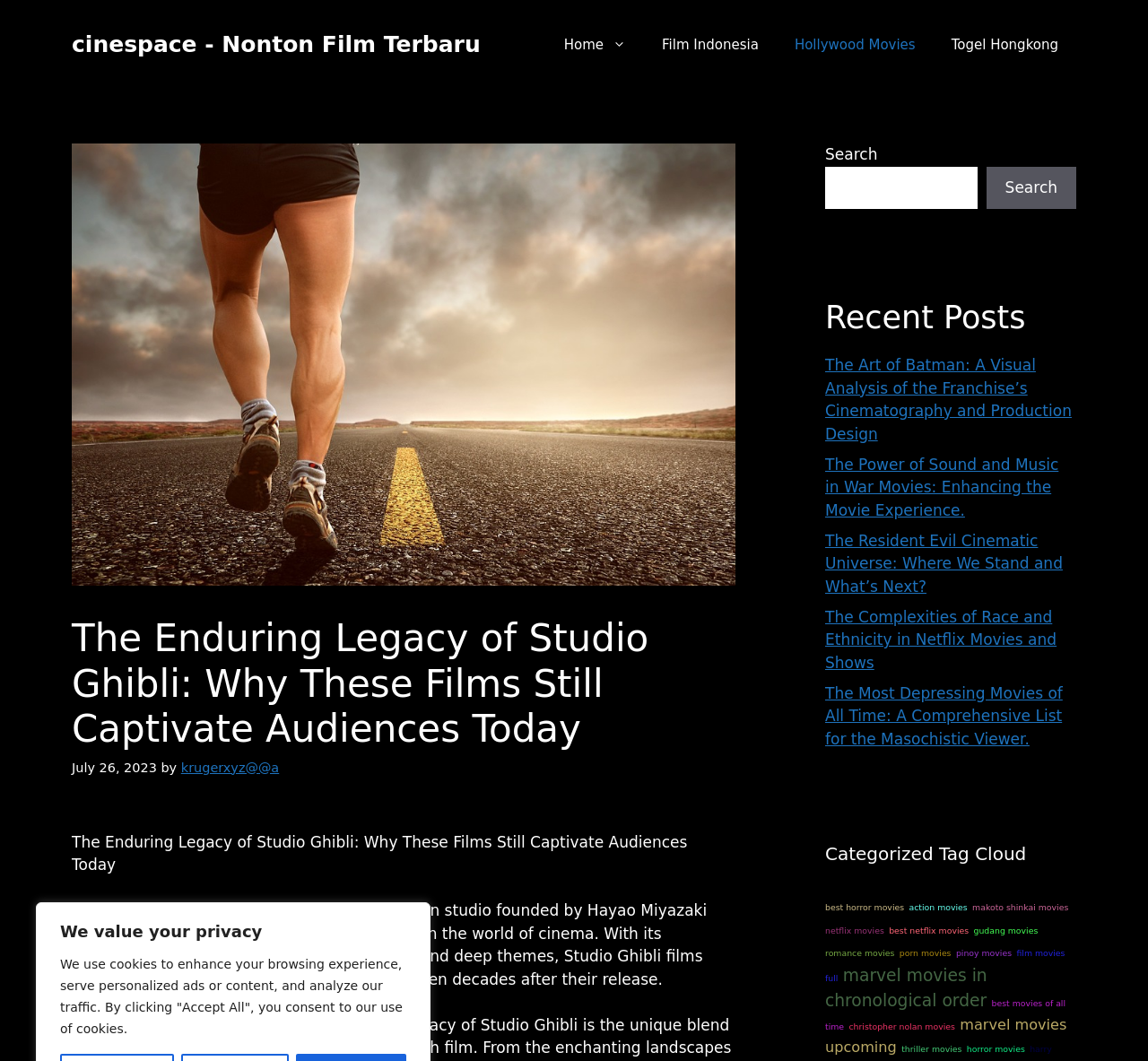Based on the visual content of the image, answer the question thoroughly: How many links are present in the 'Recent Posts' section?

The 'Recent Posts' section contains 6 links to different articles, including 'The Art of Batman', 'The Power of Sound and Music in War Movies', and others.